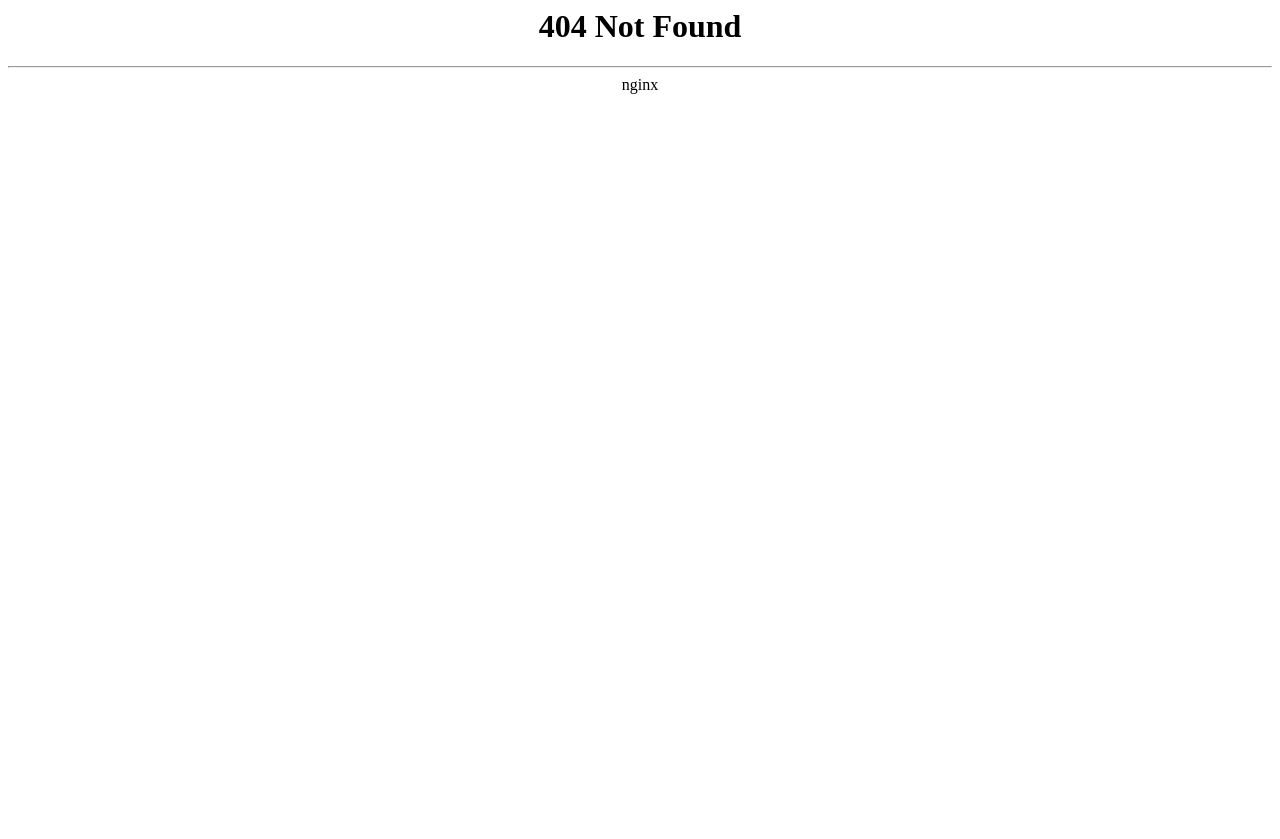Please provide the main heading of the webpage content.

404 Not Found